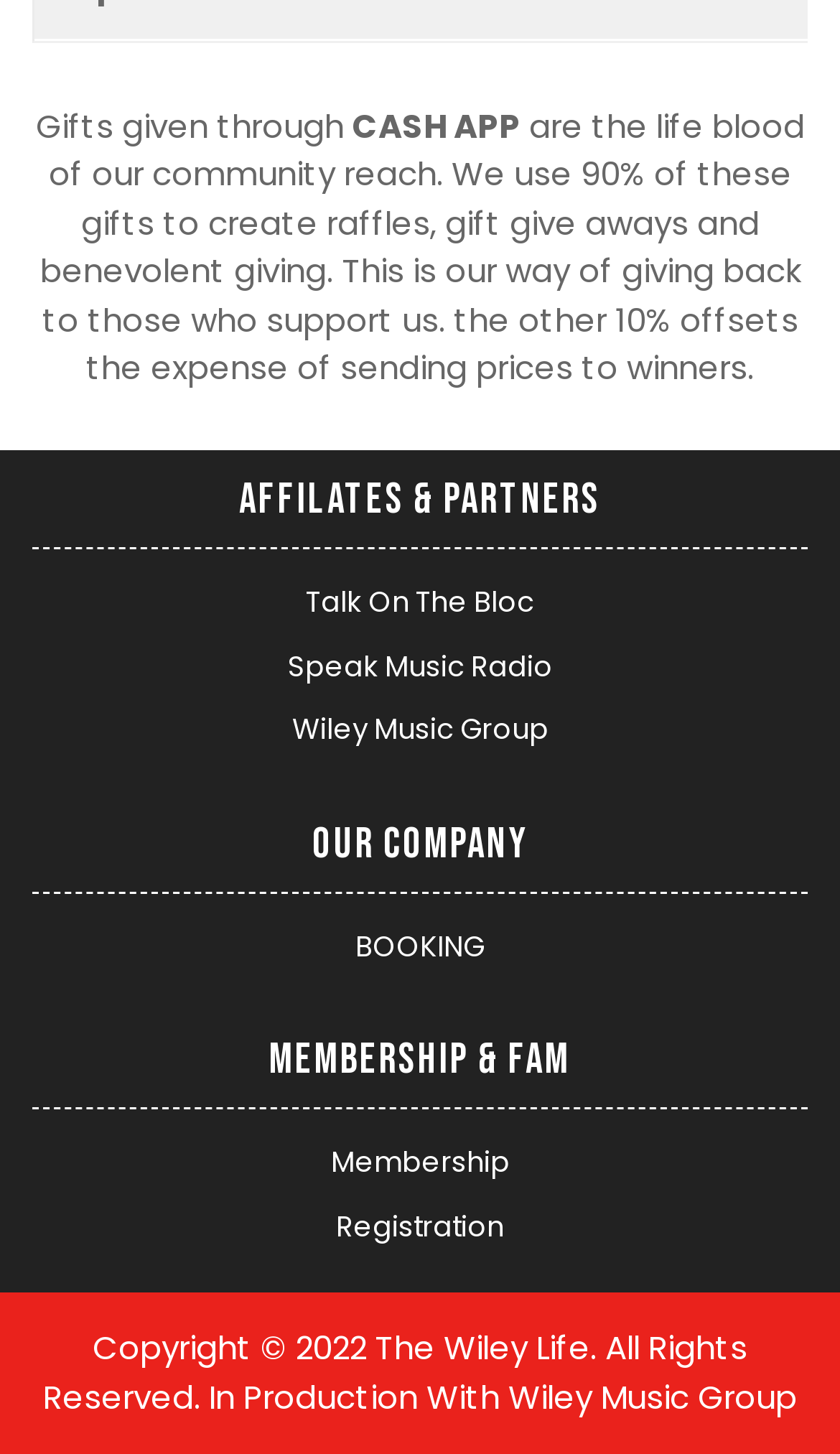Look at the image and write a detailed answer to the question: 
How many links are present in the affiliates and partners section?

In the footer section, there is a complementary element with the label 'Footer'. Within this element, there is a heading element 'AFFILATES & PARTNERS' followed by three link elements: 'Talk On The Bloc', 'Speak Music Radio', and 'Wiley Music Group'. Therefore, there are three links present in the affiliates and partners section.